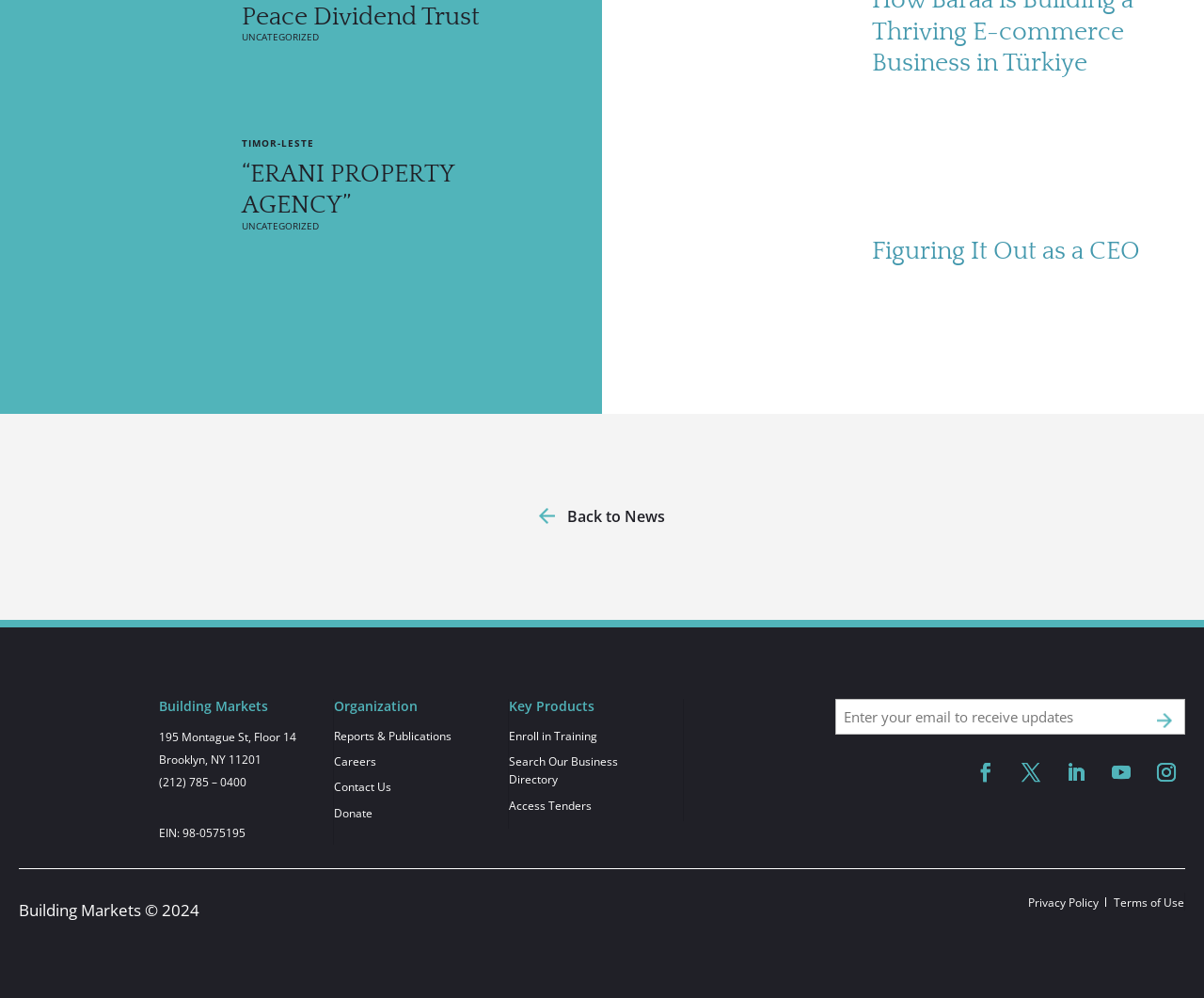Find the bounding box coordinates of the clickable area required to complete the following action: "Click on 'ERANI PROPERTY AGENCY'".

[0.201, 0.16, 0.378, 0.22]